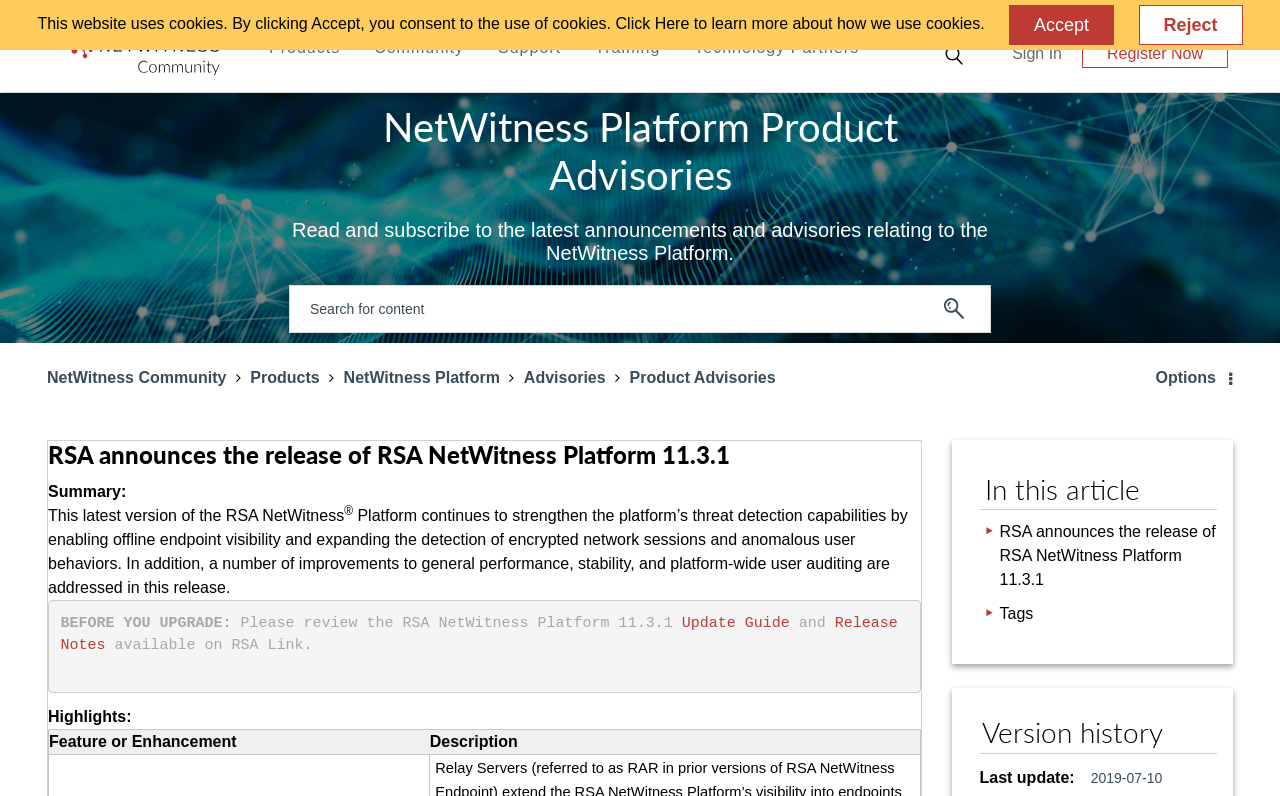Identify the bounding box coordinates of the clickable region necessary to fulfill the following instruction: "Read the product advisories". The bounding box coordinates should be four float numbers between 0 and 1, i.e., [left, top, right, bottom].

[0.299, 0.129, 0.701, 0.249]